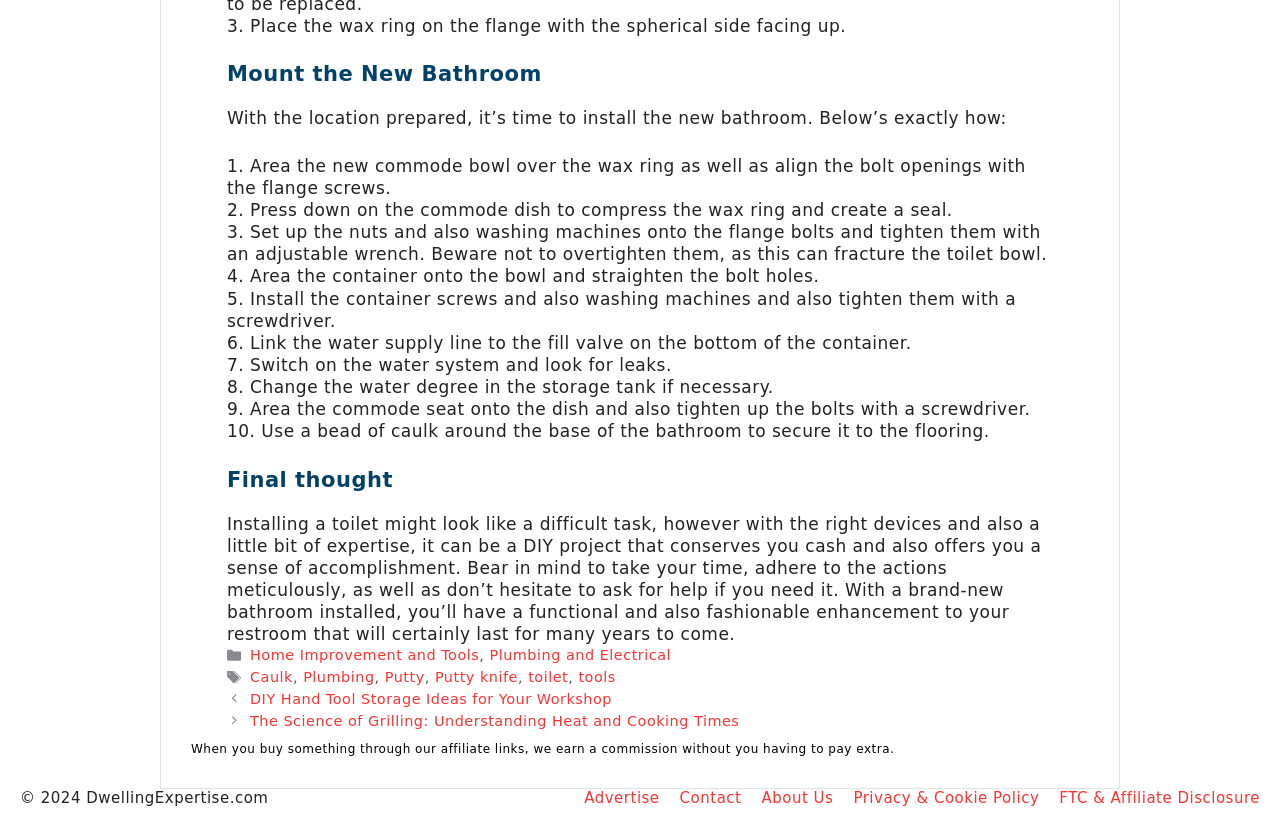Identify the bounding box coordinates of the clickable region necessary to fulfill the following instruction: "Check the 'Posts' section". The bounding box coordinates should be four float numbers between 0 and 1, i.e., [left, top, right, bottom].

[0.177, 0.832, 0.823, 0.884]